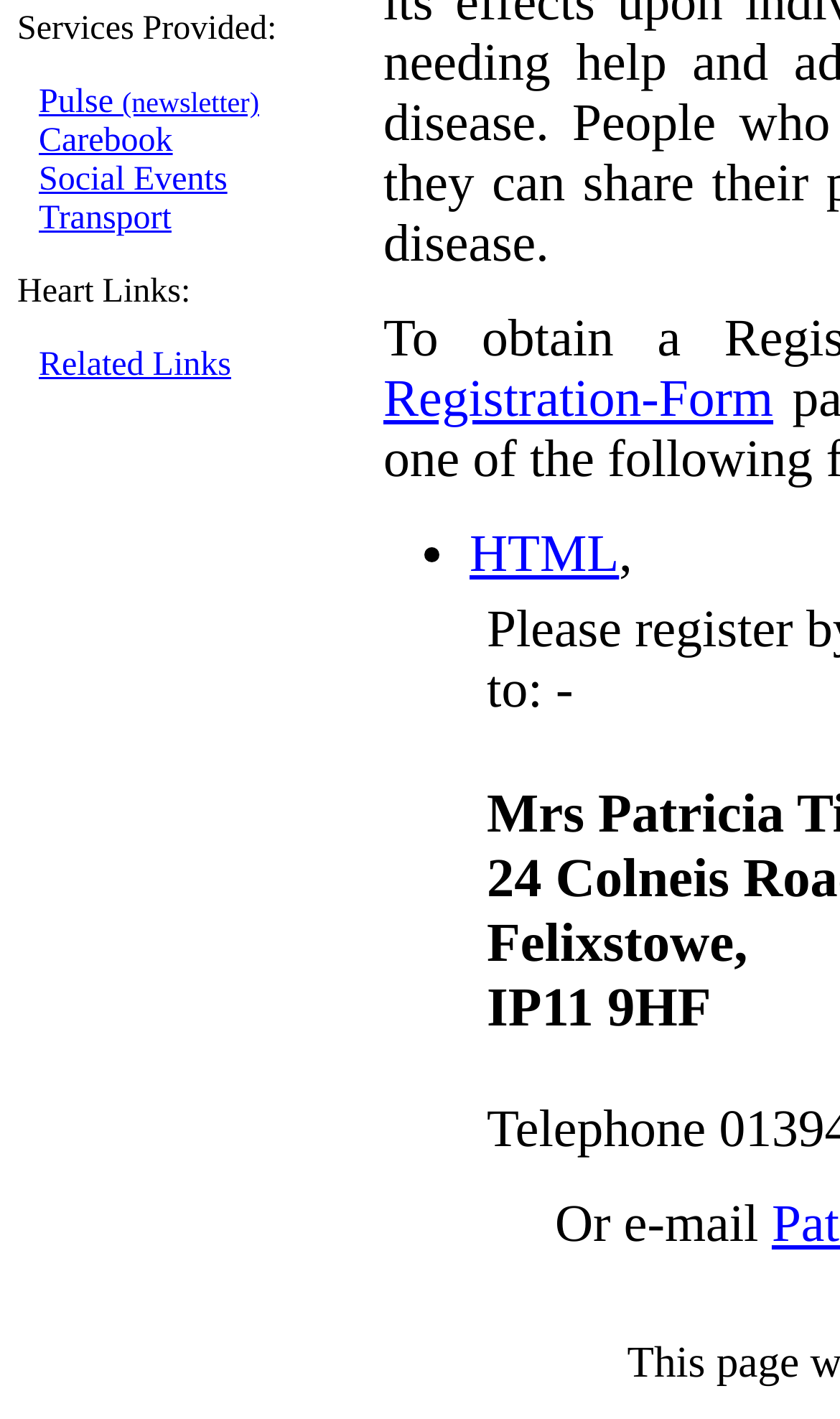Provide the bounding box coordinates for the specified HTML element described in this description: "Transport". The coordinates should be four float numbers ranging from 0 to 1, in the format [left, top, right, bottom].

[0.046, 0.141, 0.204, 0.167]